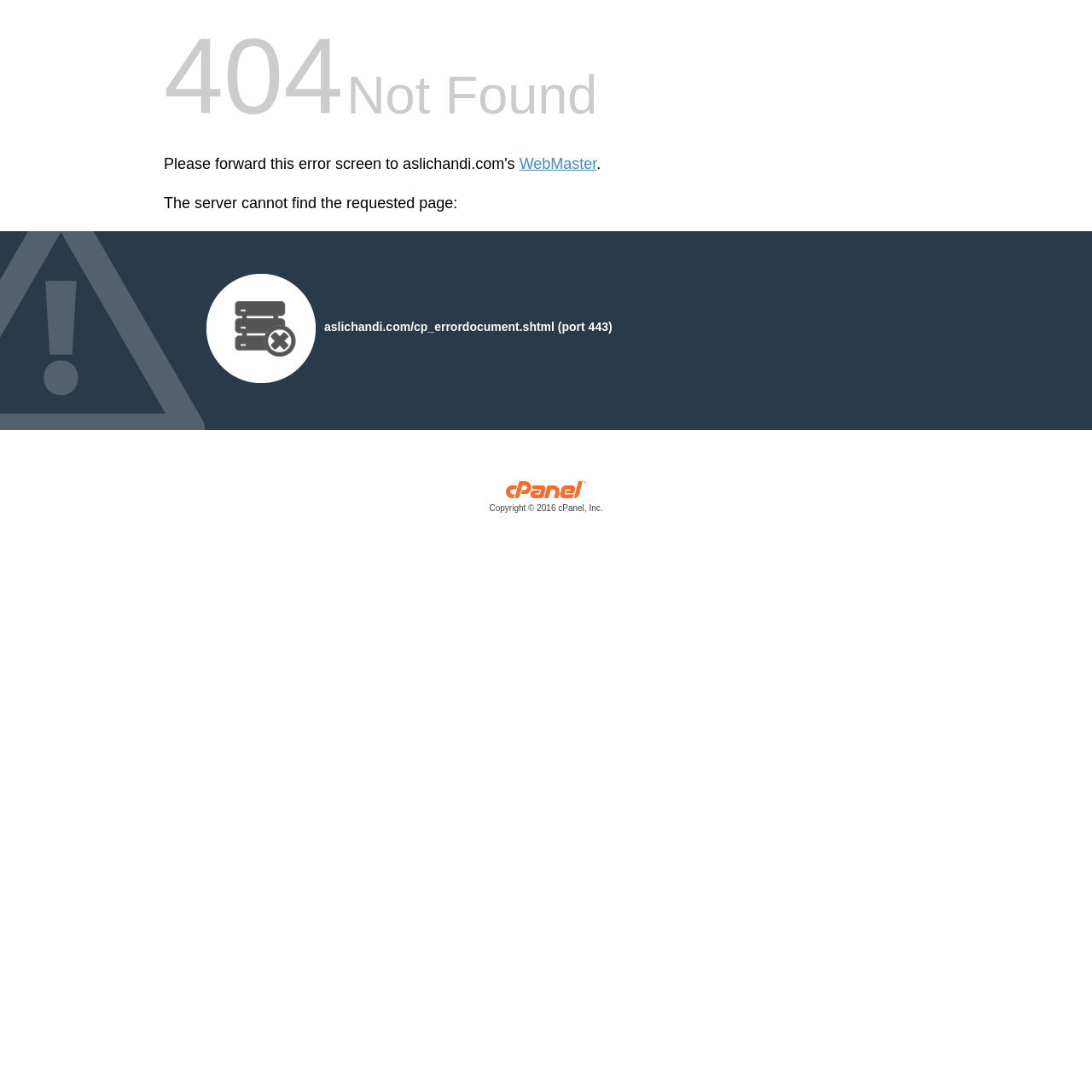Predict the bounding box of the UI element based on the description: "Copyright © 2016 cPanel, Inc.". The coordinates should be four float numbers between 0 and 1, formatted as [left, top, right, bottom].

[0.15, 0.446, 0.85, 0.472]